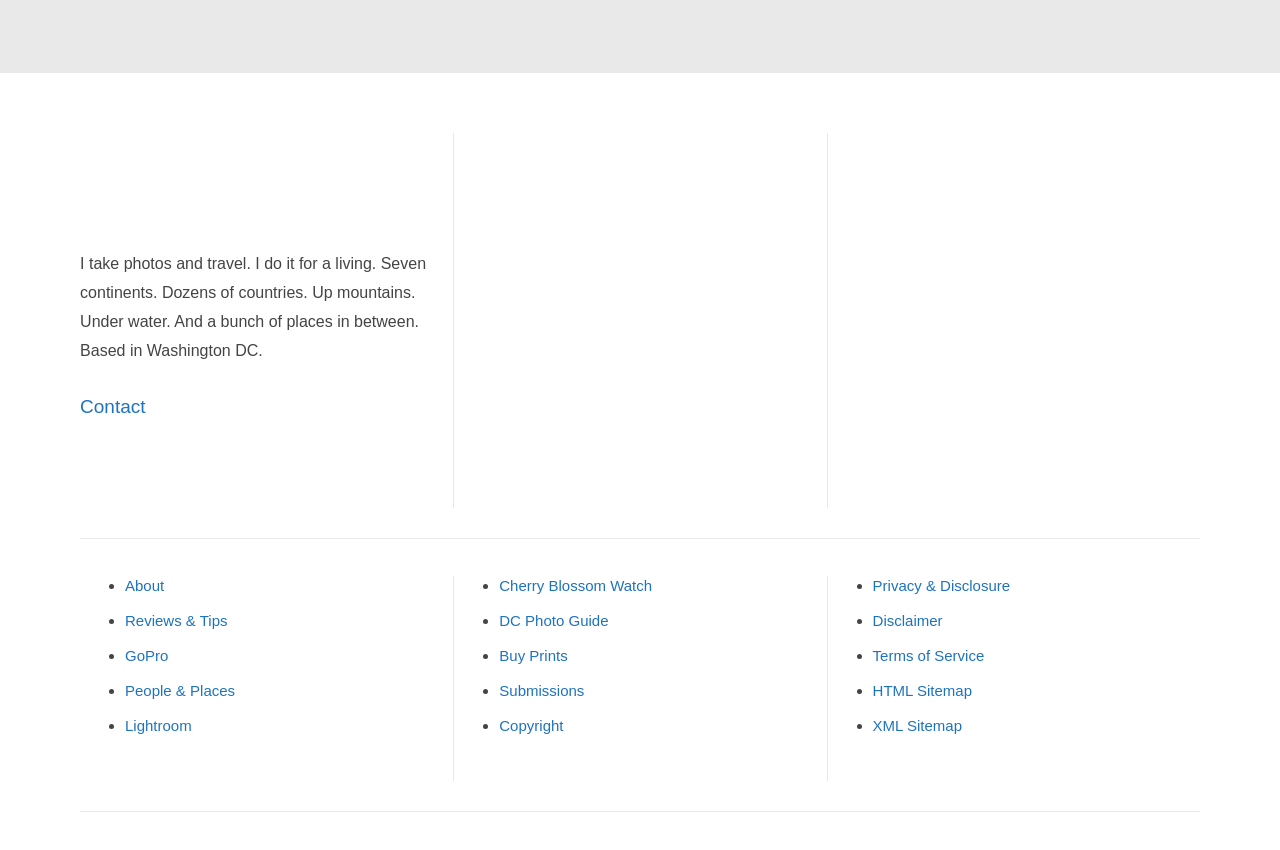Determine the bounding box coordinates of the section I need to click to execute the following instruction: "Search for something". Provide the coordinates as four float numbers between 0 and 1, i.e., [left, top, right, bottom].

None